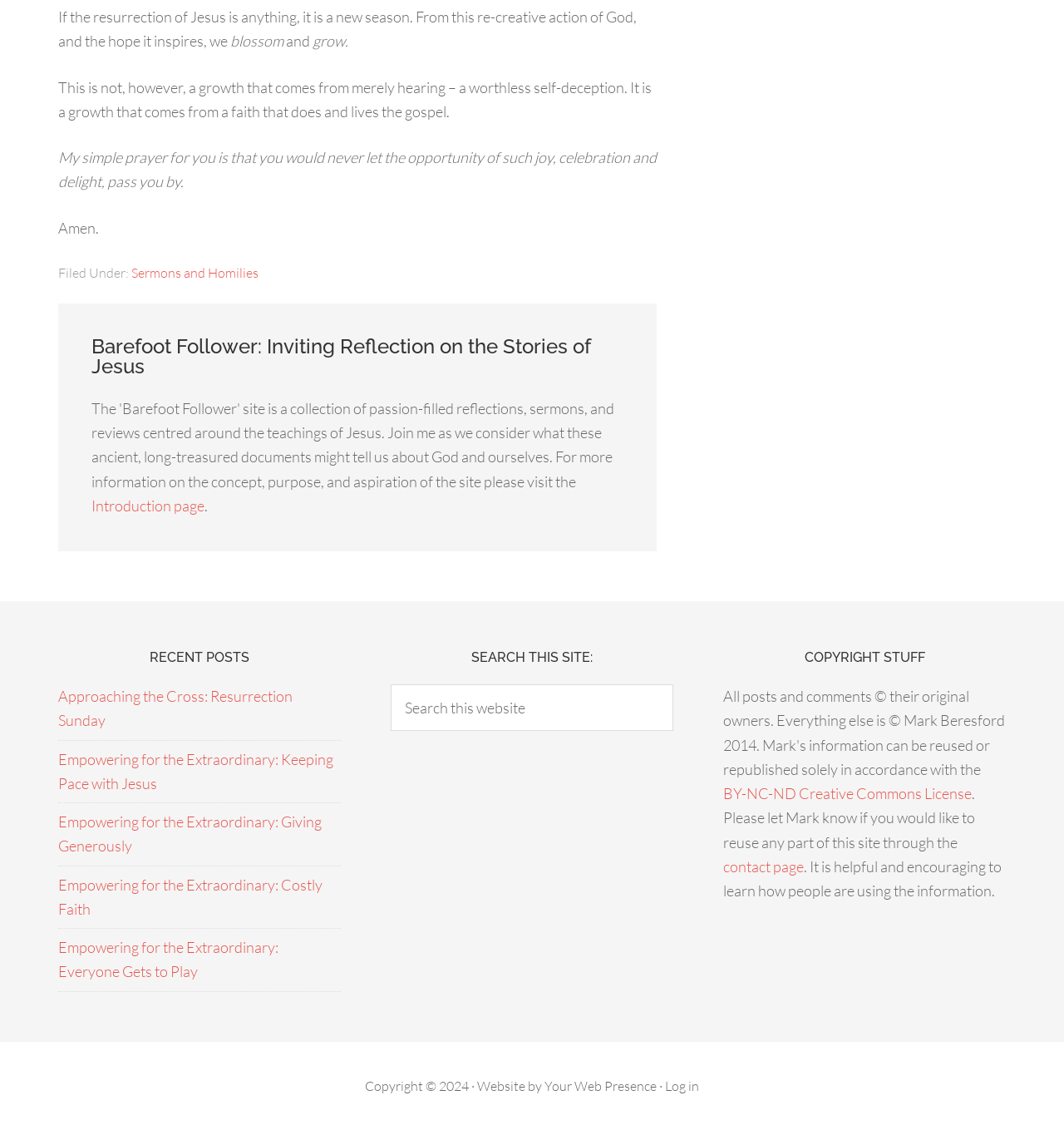What is the name of the website?
Using the information from the image, provide a comprehensive answer to the question.

The heading 'Barefoot Follower: Inviting Reflection on the Stories of Jesus' suggests that the name of the website is 'Barefoot Follower', which is a platform for reflecting on the stories of Jesus.